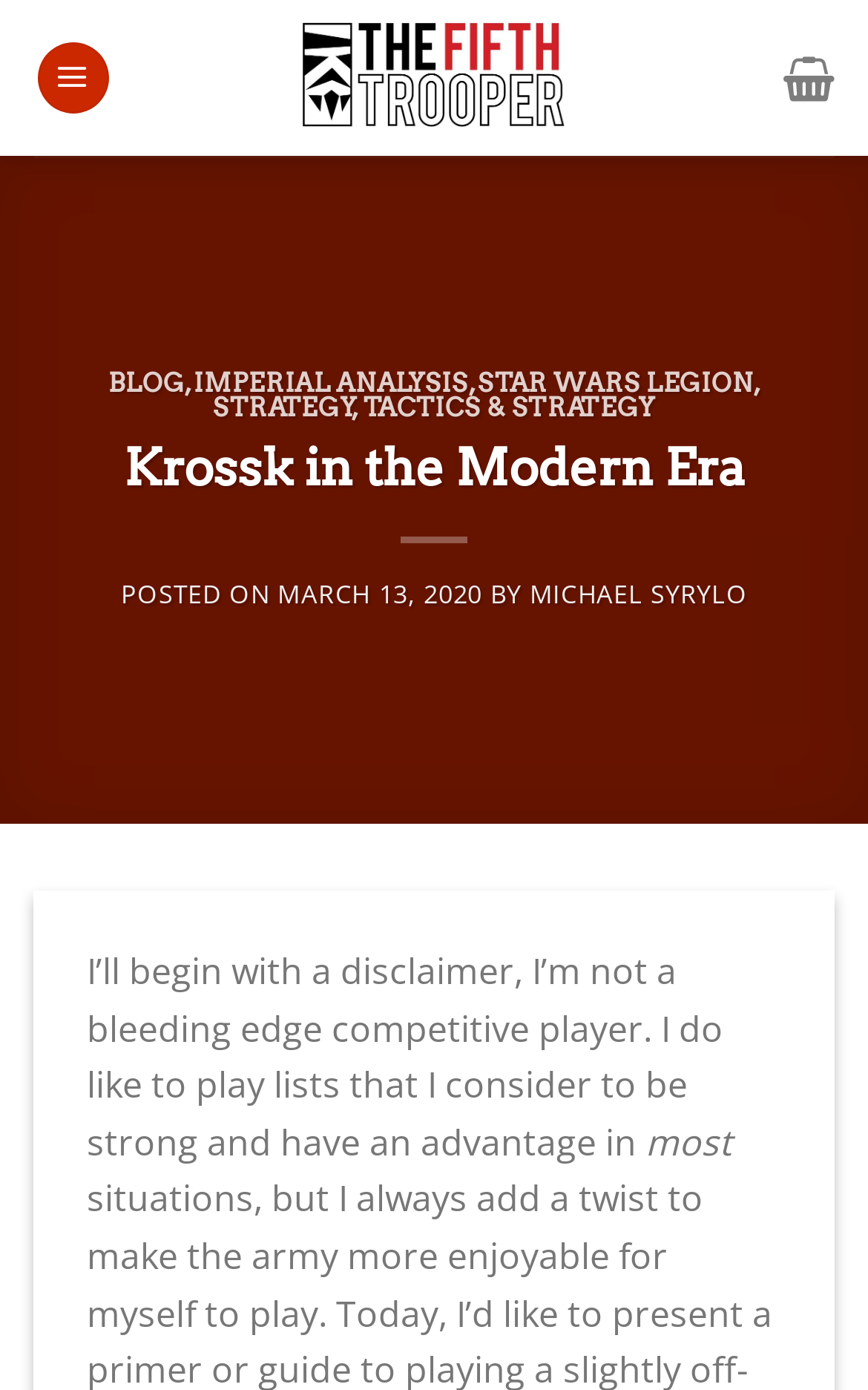Please provide the bounding box coordinates for the element that needs to be clicked to perform the instruction: "read BLOG". The coordinates must consist of four float numbers between 0 and 1, formatted as [left, top, right, bottom].

[0.125, 0.264, 0.213, 0.286]